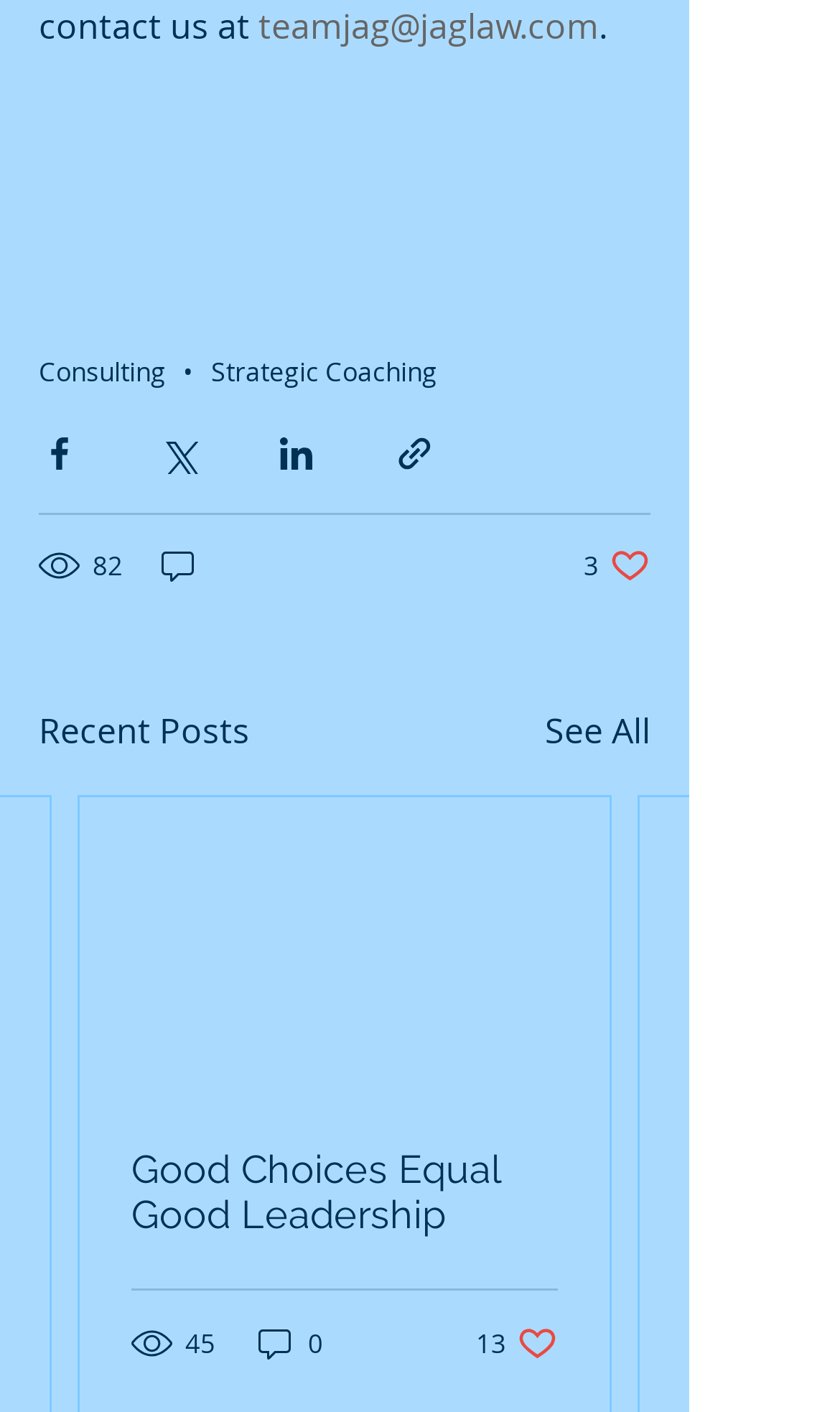Please find the bounding box coordinates of the element's region to be clicked to carry out this instruction: "Click the 'See All' link".

[0.649, 0.499, 0.774, 0.535]